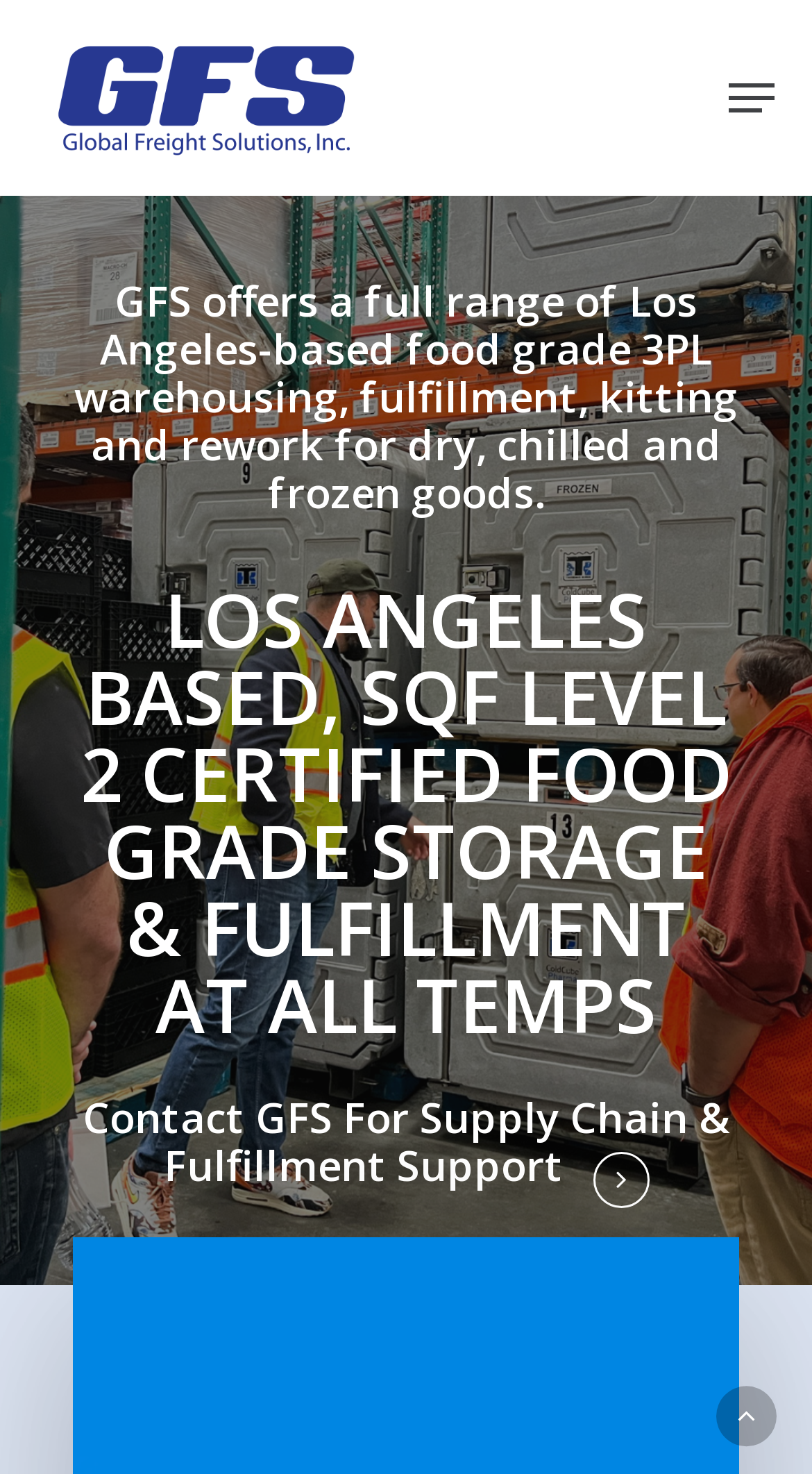Bounding box coordinates are specified in the format (top-left x, top-left y, bottom-right x, bottom-right y). All values are floating point numbers bounded between 0 and 1. Please provide the bounding box coordinate of the region this sentence describes: organic silane

None